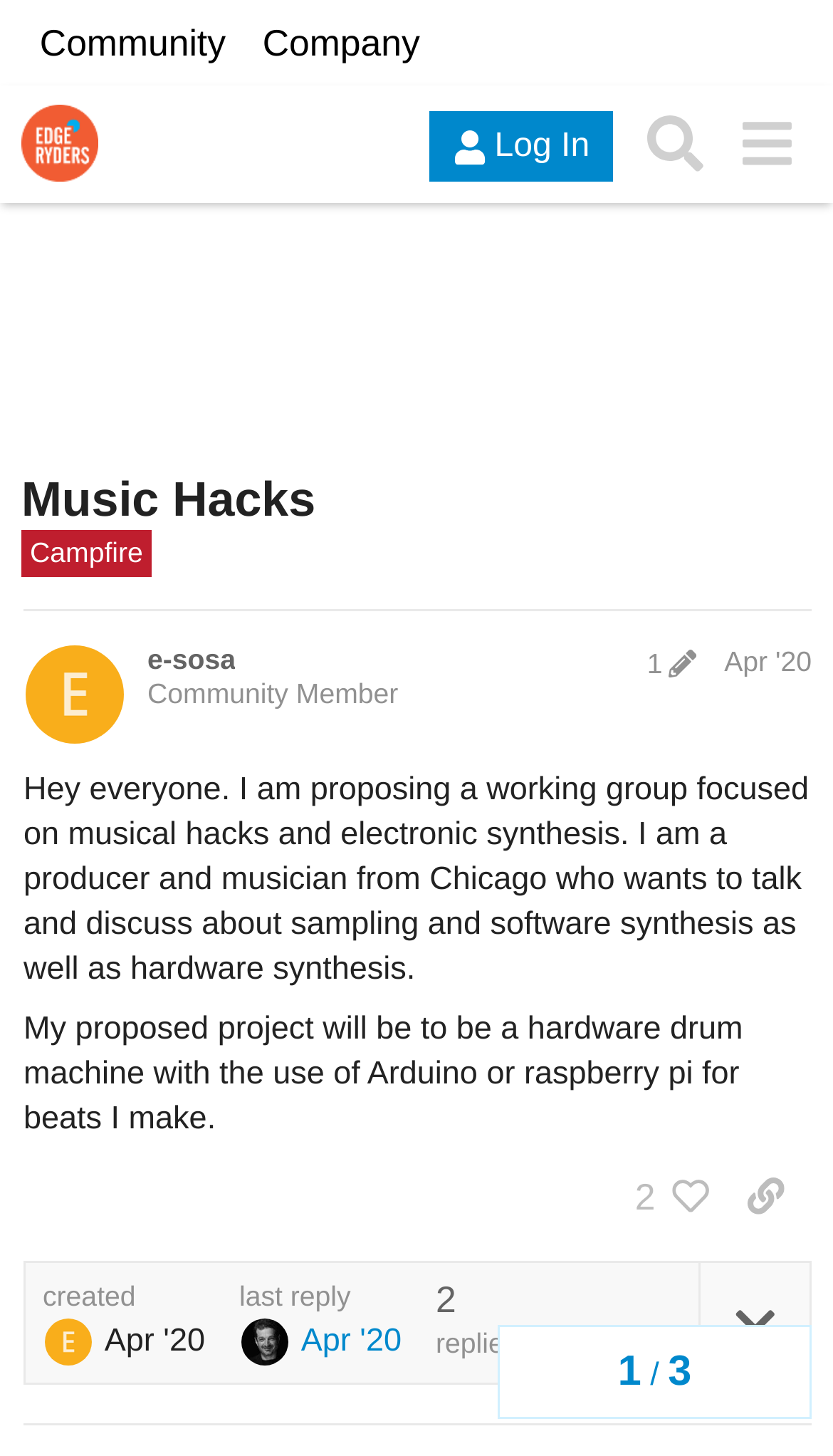Identify and provide the bounding box coordinates of the UI element described: "auto title loan in Illinois". The coordinates should be formatted as [left, top, right, bottom], with each number being a float between 0 and 1.

None